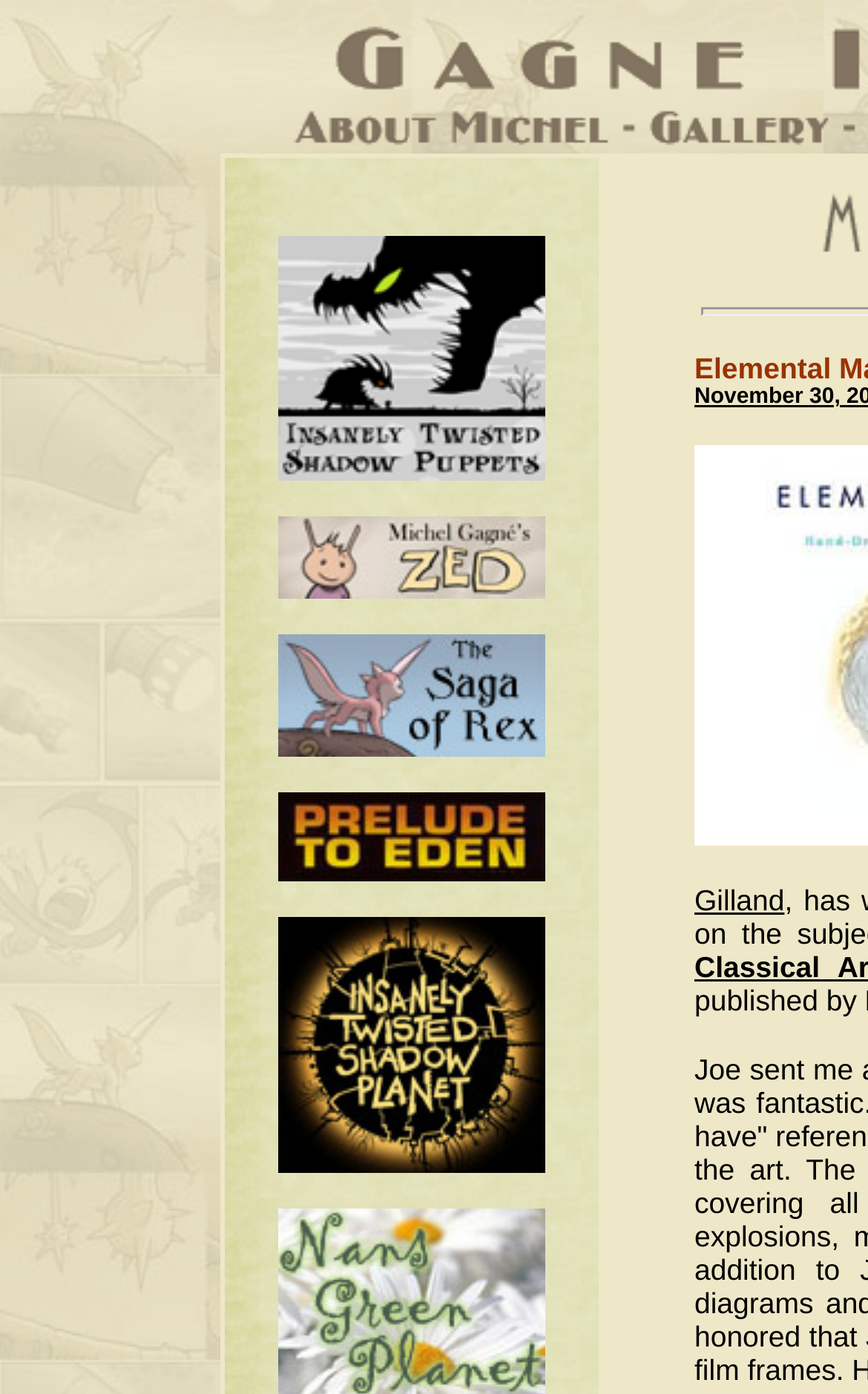What is the likely function of the links on the webpage?
Please provide a comprehensive answer based on the visual information in the image.

Based on the presence of multiple links with corresponding images, I infer that the links are likely to be navigation links, allowing users to access different sections or pages of Michel Gagné's official homepage.